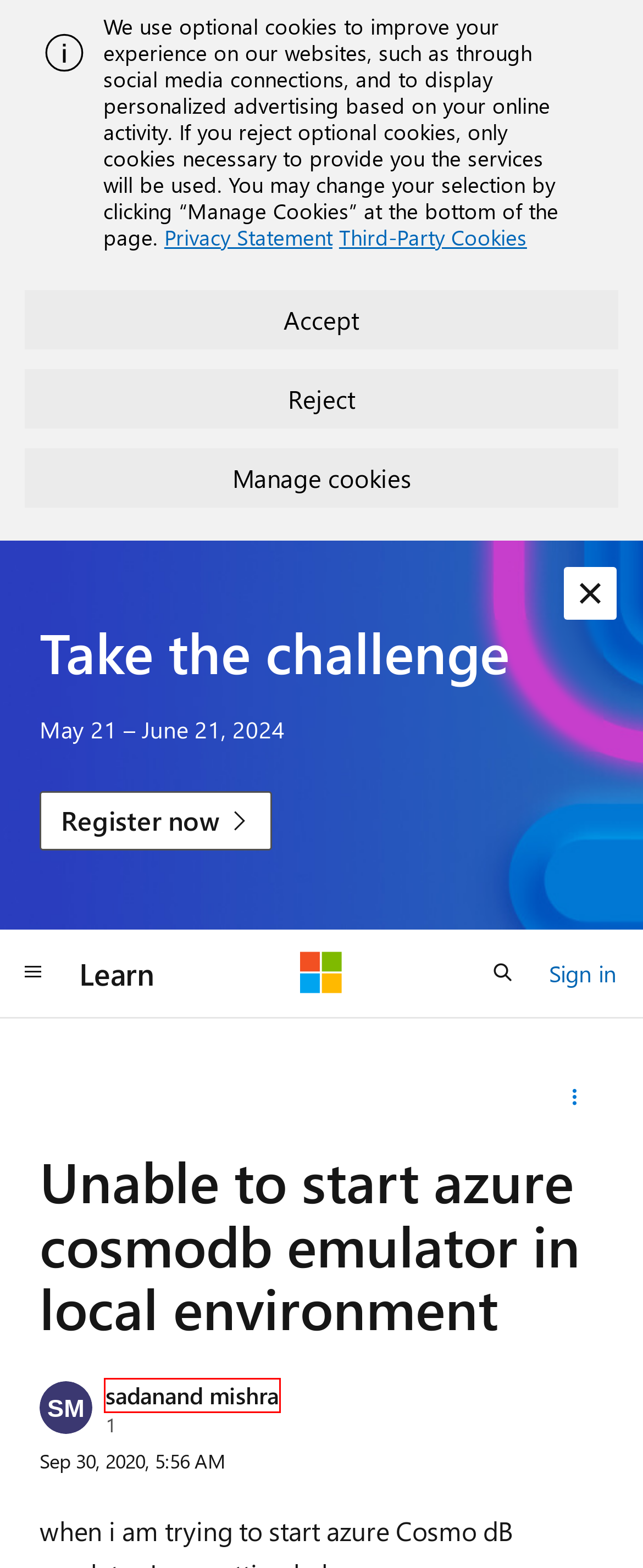You are presented with a screenshot of a webpage containing a red bounding box around a particular UI element. Select the best webpage description that matches the new webpage after clicking the element within the bounding box. Here are the candidates:
A. Terms of Use | Microsoft Learn
B. Questions - Microsoft Q&A
C. Microsoft Learn Blog - Microsoft Community Hub
D. Your request has been blocked. This could be
                        due to several reasons.
E. Registration | Microsoft Learn Challenge: Build Edition
F. Trademark and Brand Guidelines | Microsoft Legal
G. Microsoft previous versions of technical documentation | Microsoft Learn
H. Contribute to Microsoft Learn - Contributor guide | Microsoft Learn

B